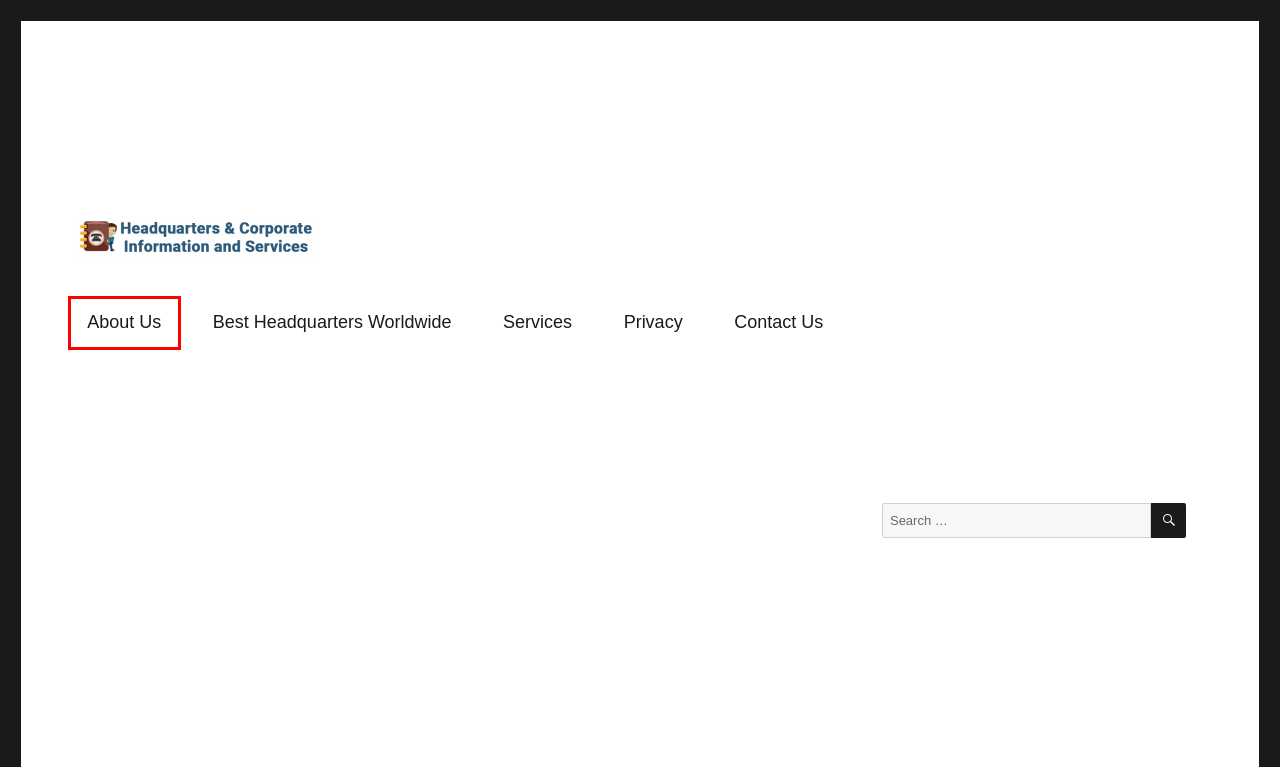You have a screenshot of a webpage with a red bounding box highlighting a UI element. Your task is to select the best webpage description that corresponds to the new webpage after clicking the element. Here are the descriptions:
A. Amazon UK Headquarters & Corporate Office Contact | Address | Phone Number
B. Headquarters & Corporate Office Information: Contact | Address | Phone Number
C. Privacy Policy -
D. Contact Us -
E. Charter Spectrum Headquarters & Corporate Office Contact | Address | Phone Number
F. About Us - Headquarters Contacts
G. Headquarters & Corporate Offices Services
H. Top Headquarters & Corporate Offices from around the World

F